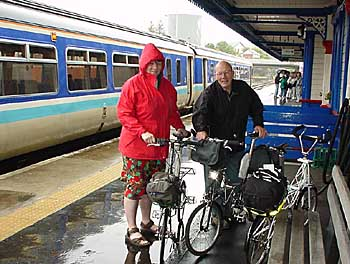What mode of transportation is visible in the background?
Based on the image, provide a one-word or brief-phrase response.

Train